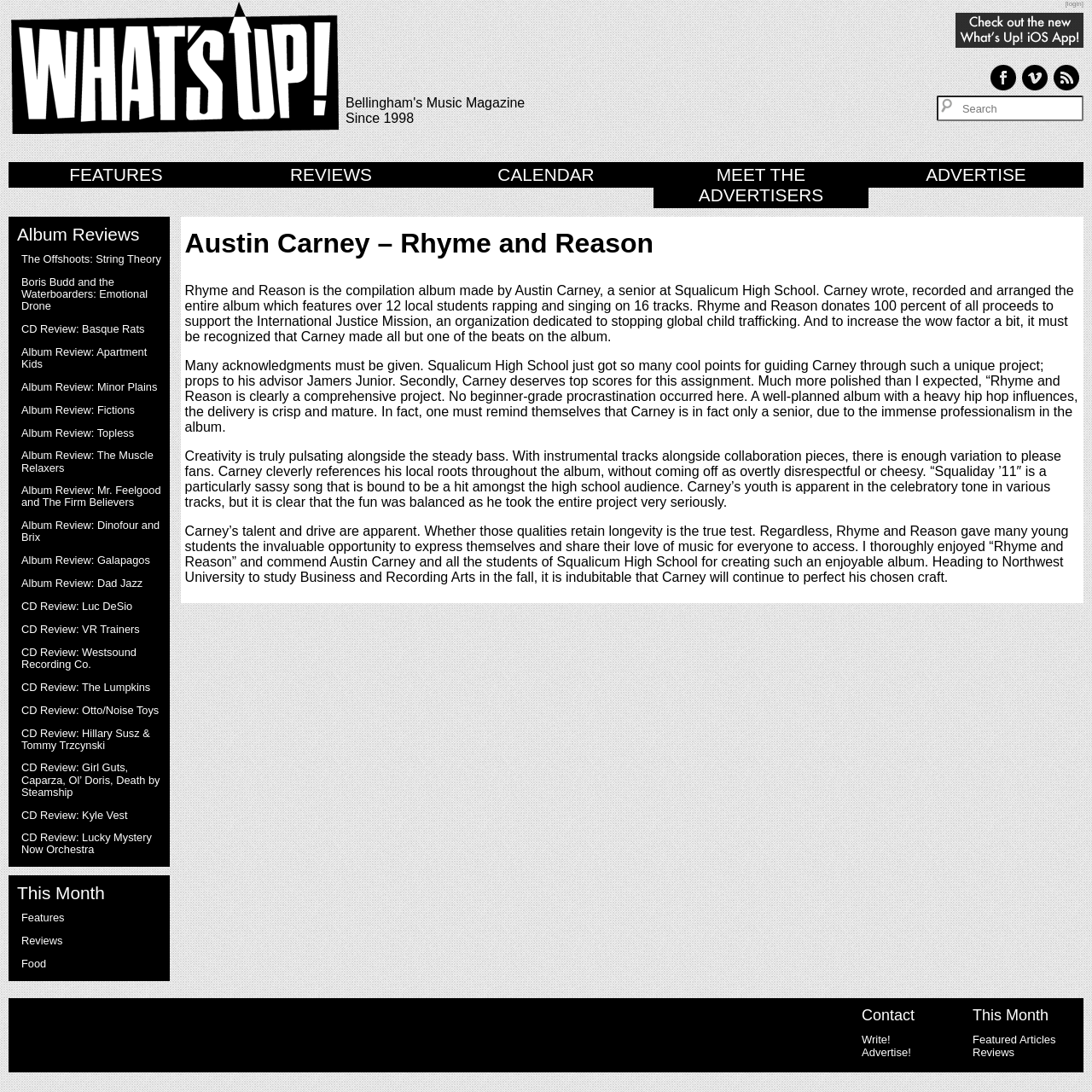Please respond to the question with a concise word or phrase:
How many tracks are there in the album 'Rhyme and Reason'?

16